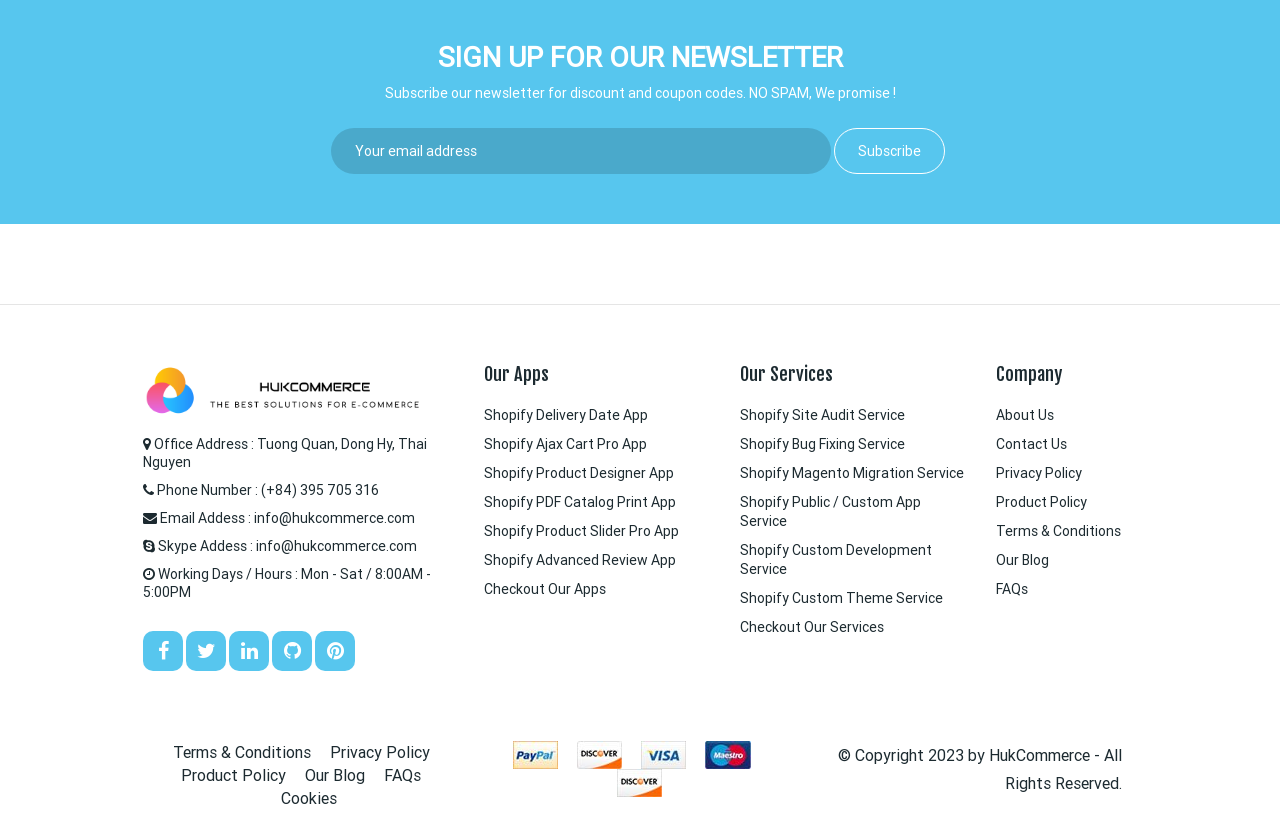Respond with a single word or phrase for the following question: 
What is the phone number of the company?

(+84) 395 705 316